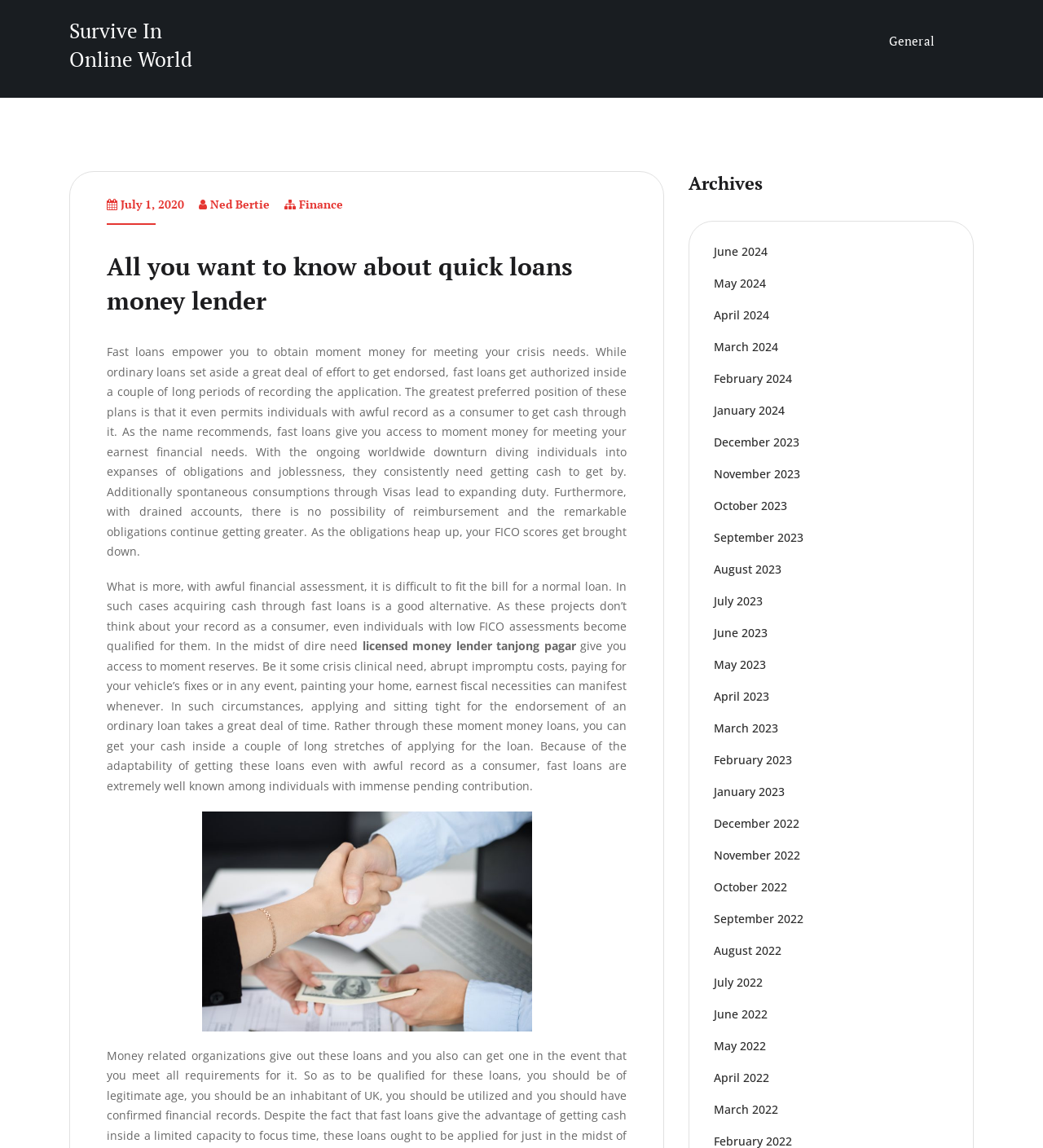Show the bounding box coordinates of the element that should be clicked to complete the task: "Click on the 'licensed money lender tanjong pagar' link".

[0.348, 0.556, 0.552, 0.57]